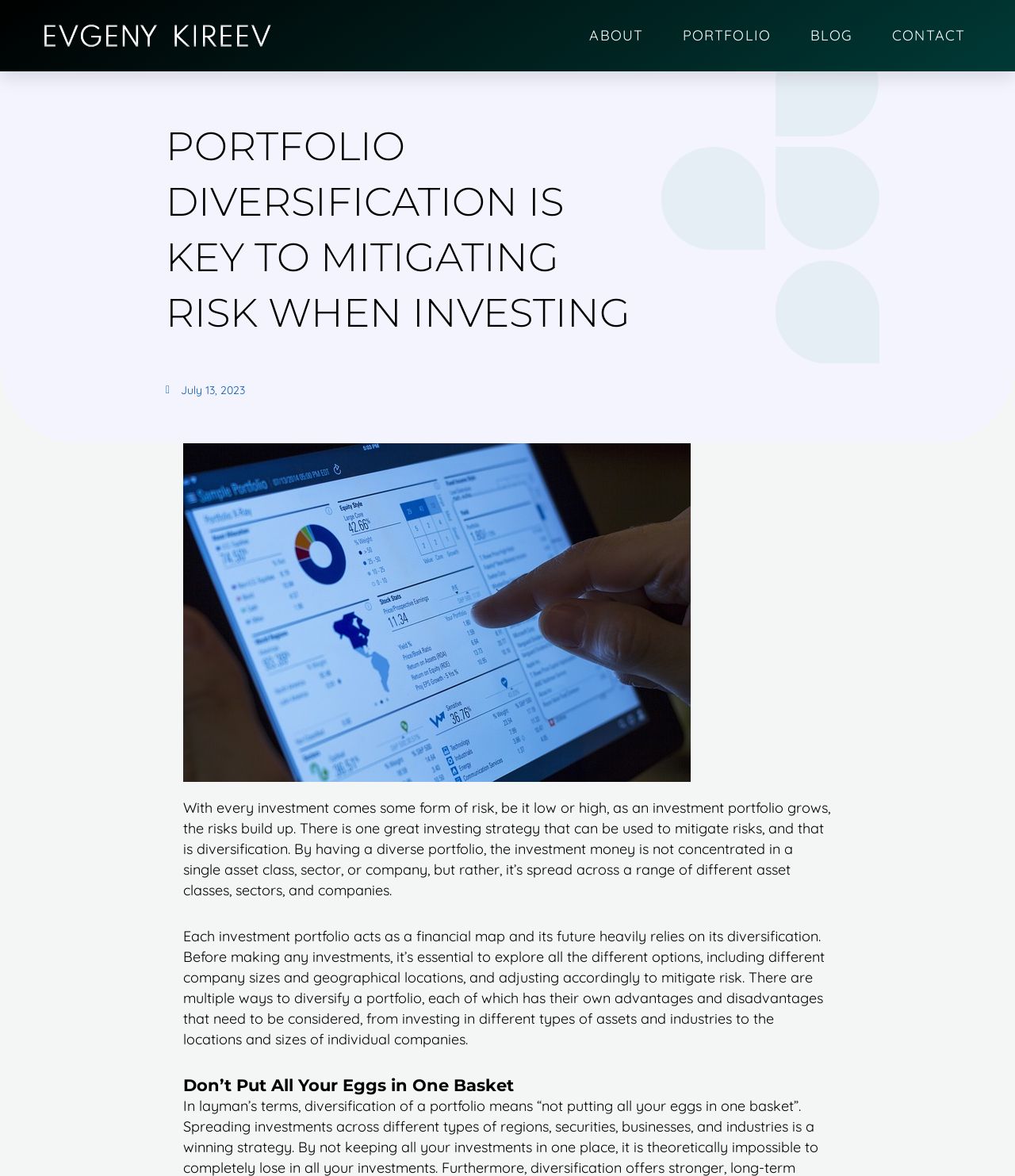Find the bounding box coordinates for the UI element whose description is: "Climate leaders". The coordinates should be four float numbers between 0 and 1, in the format [left, top, right, bottom].

None